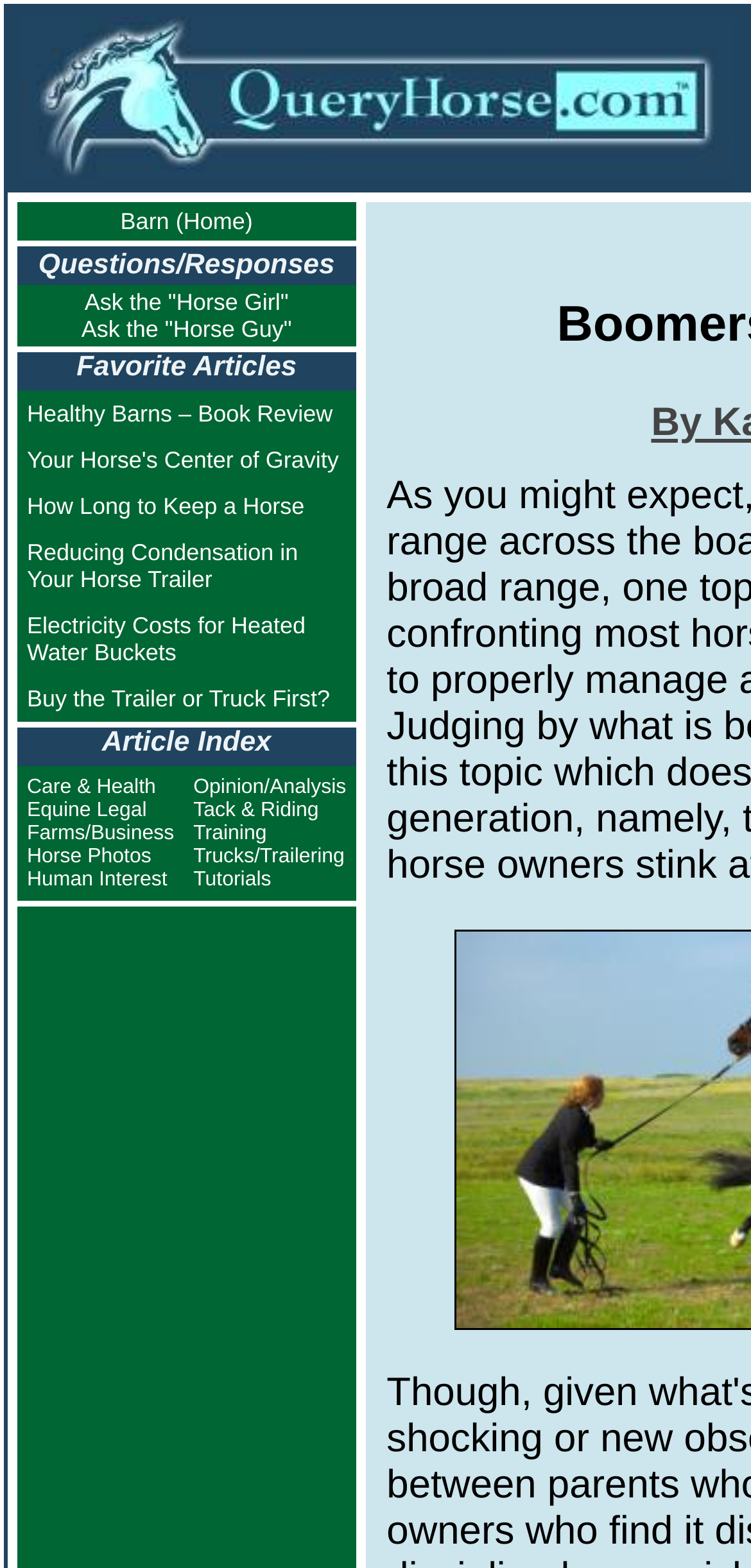Refer to the screenshot and give an in-depth answer to this question: What is the last article in the Favorite Articles section?

The Favorite Articles section is located in the middle of the webpage, and the last article is titled 'Buy the Trailer or Truck First?', which is a link that can be clicked to read the article.